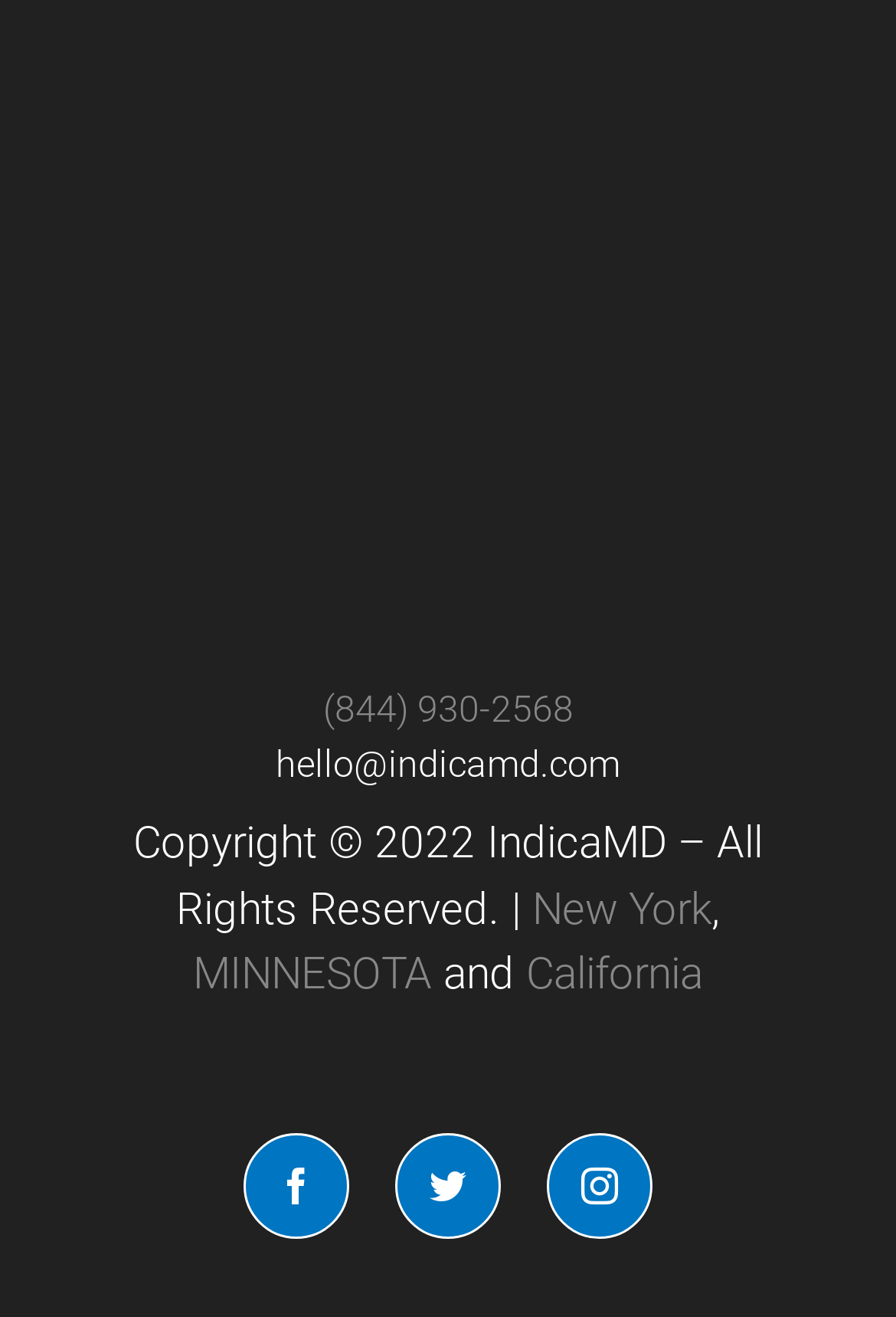Can you look at the image and give a comprehensive answer to the question:
What is the email address on the webpage?

The email address can be found on the webpage as a link element with the text 'hello@indicamd.com' and bounding box coordinates [0.308, 0.564, 0.692, 0.597].